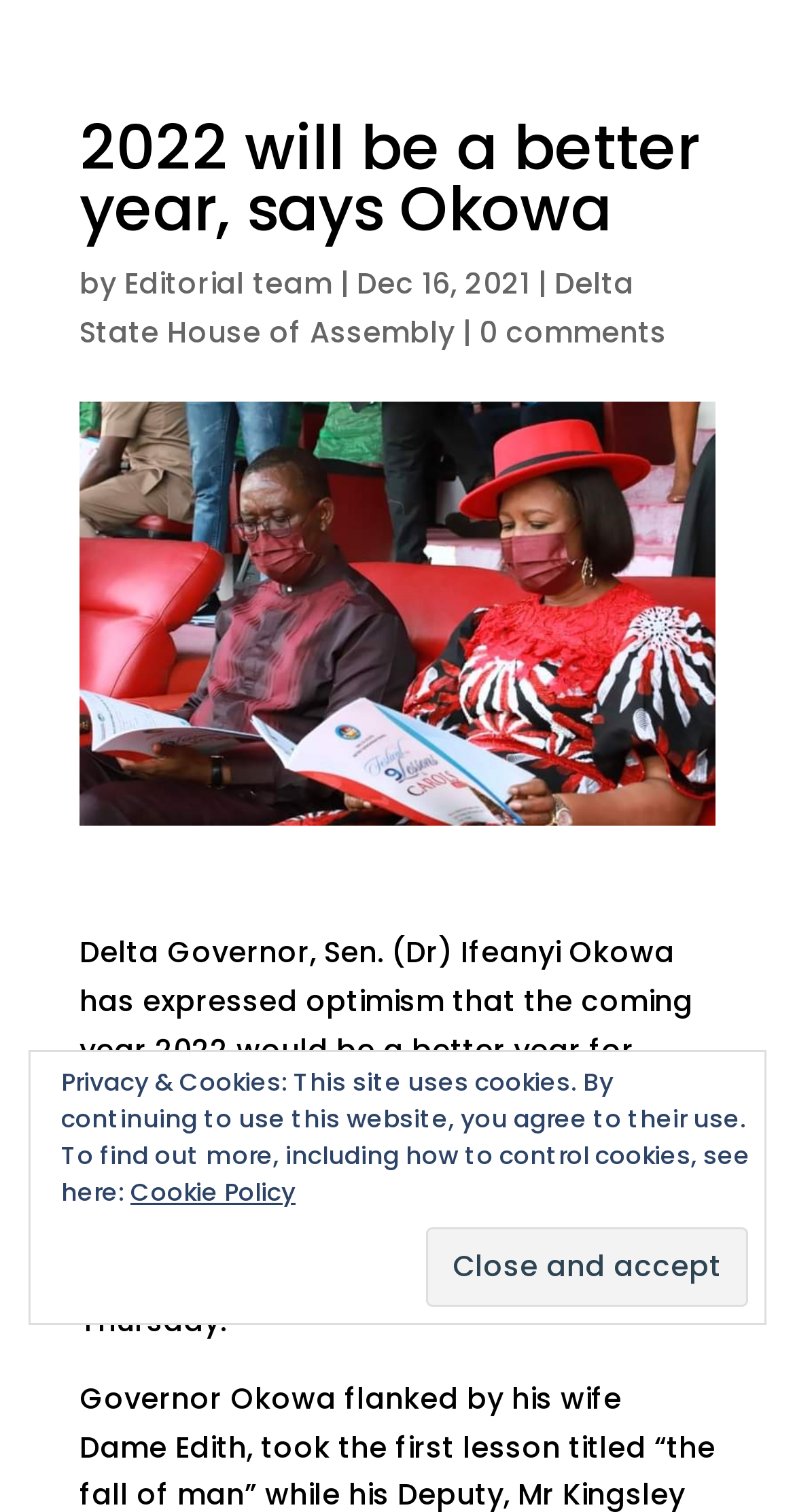Who expressed optimism about 2022?
Using the image, give a concise answer in the form of a single word or short phrase.

Okowa